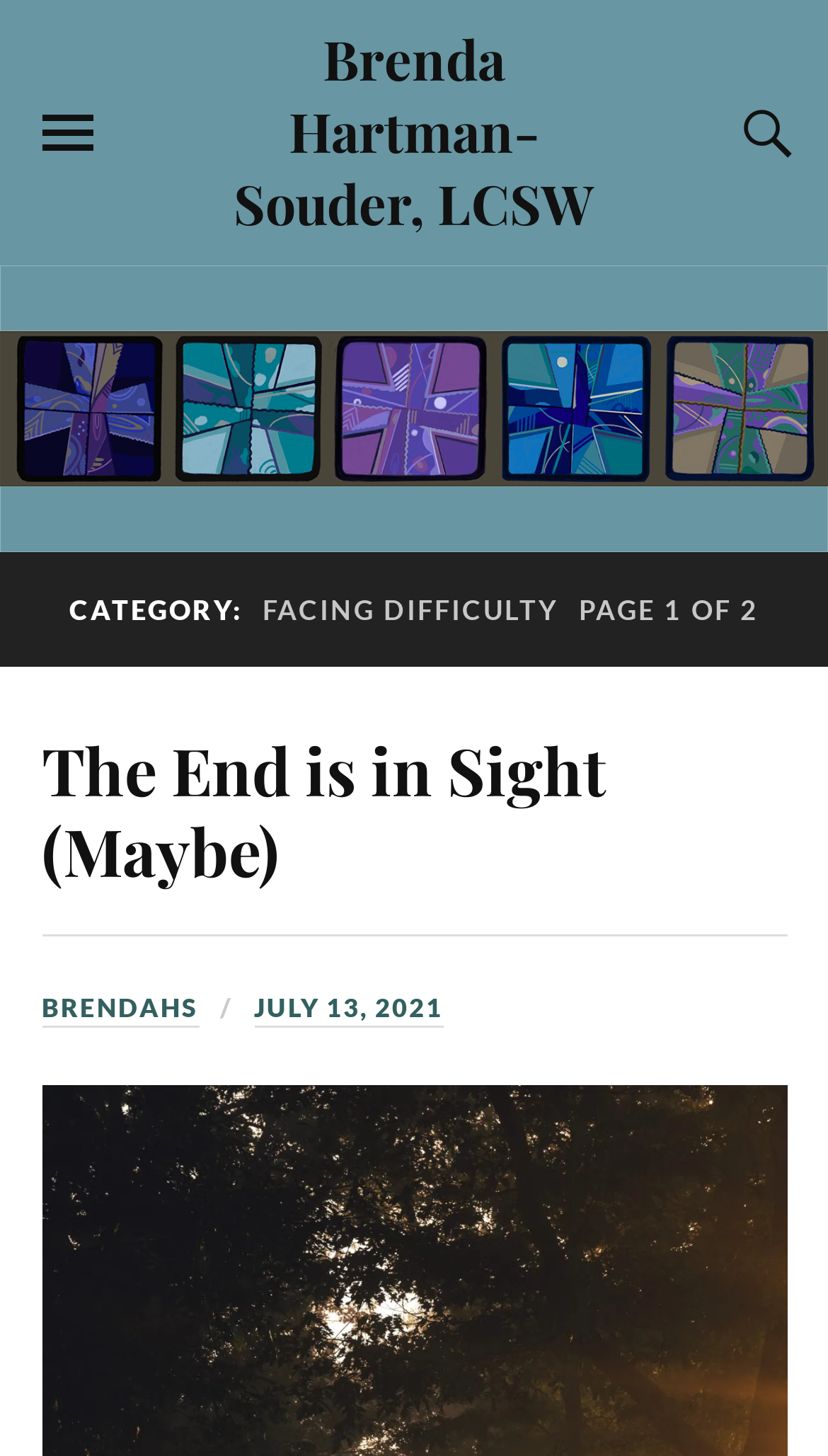Write an extensive caption that covers every aspect of the webpage.

The webpage is titled "Facing Difficulty – Brenda Hartman-Souder, LCSW" and appears to be a blog or article page. At the top left, there is a link to the author's name, "Brenda Hartman-Souder, LCSW". Next to it, on the top right, are two buttons: "TOGGLE THE MOBILE MENU" and "TOGGLE THE SEARCH FIELD", represented by an icon.

Below the top section, there is a large figure or image that spans the entire width of the page. Underneath the image, there is a heading that indicates the category and page number, "CATEGORY: FACING DIFFICULTY PAGE 1 OF 2".

The main content of the page is an article titled "The End is in Sight (Maybe)", which is a clickable link. The article title is positioned near the top center of the page. Below the article title, there are two links: "BRENDAHS" on the left and "JULY 13, 2021" on the right, which likely represent the author and publication date, respectively.